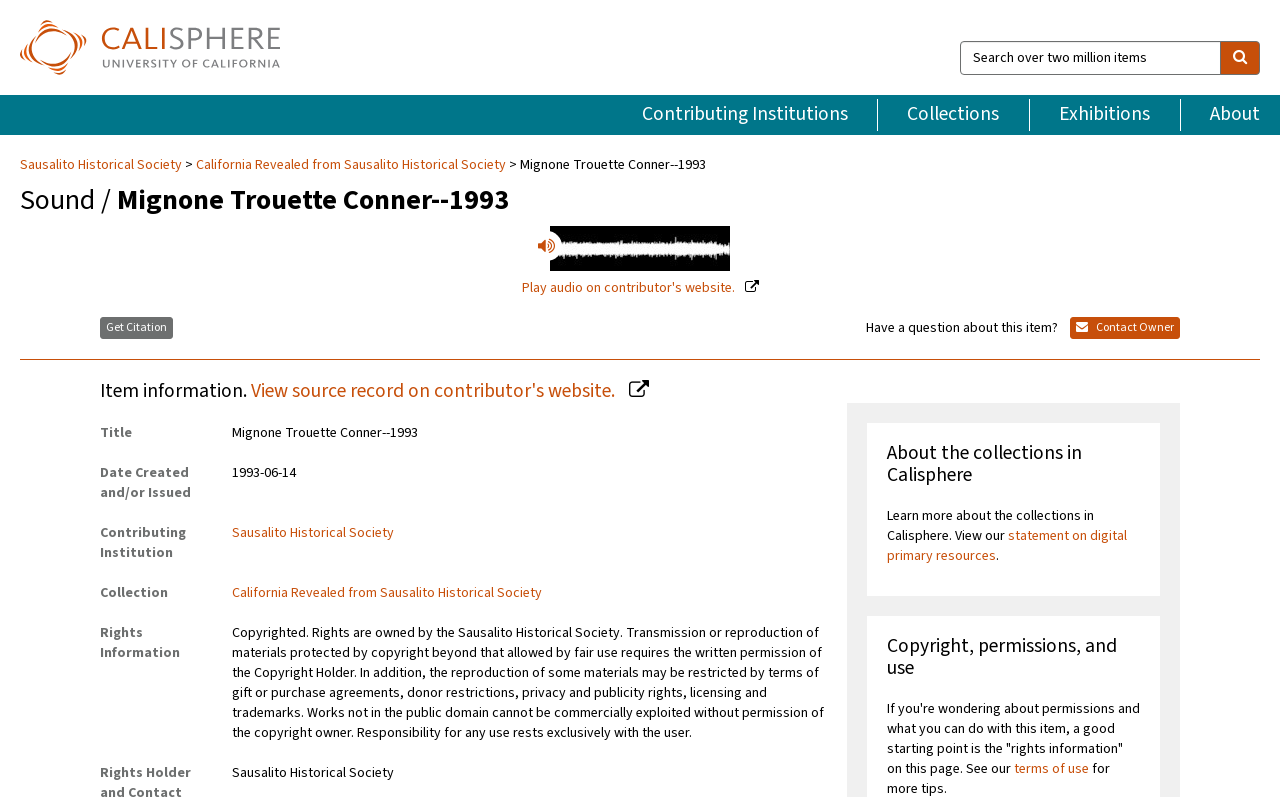Find the bounding box coordinates of the clickable area that will achieve the following instruction: "View source record on contributor's website".

[0.196, 0.474, 0.507, 0.509]